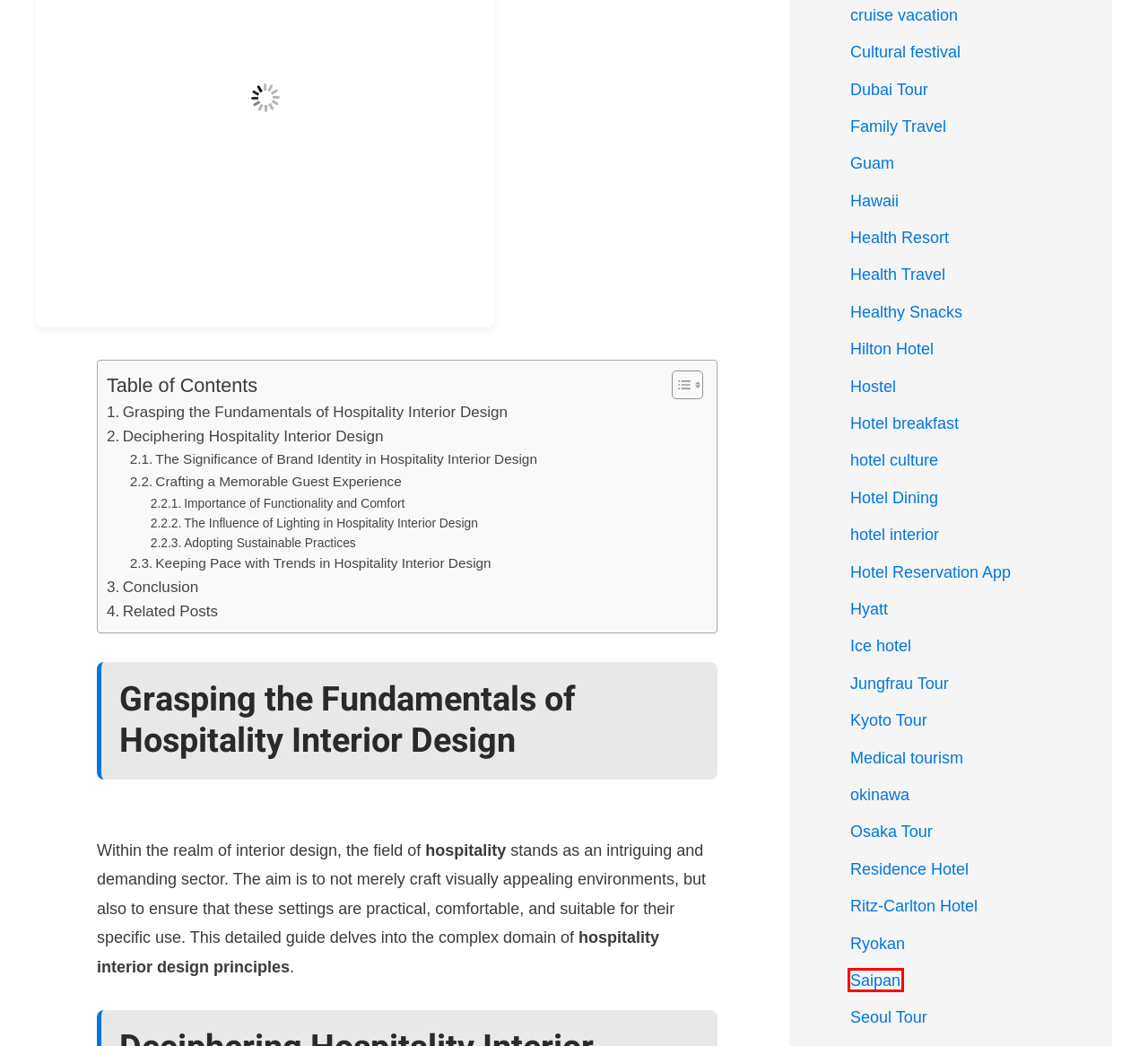Review the webpage screenshot and focus on the UI element within the red bounding box. Select the best-matching webpage description for the new webpage that follows after clicking the highlighted element. Here are the candidates:
A. Saipan - Traveling Gynae
B. hotel culture - Traveling Gynae
C. Guam - Traveling Gynae
D. Hotel breakfast - Traveling Gynae
E. Family Travel - Traveling Gynae
F. Kyoto Tour - Traveling Gynae
G. Cultural festival - Traveling Gynae
H. Hotel Dining - Traveling Gynae

A